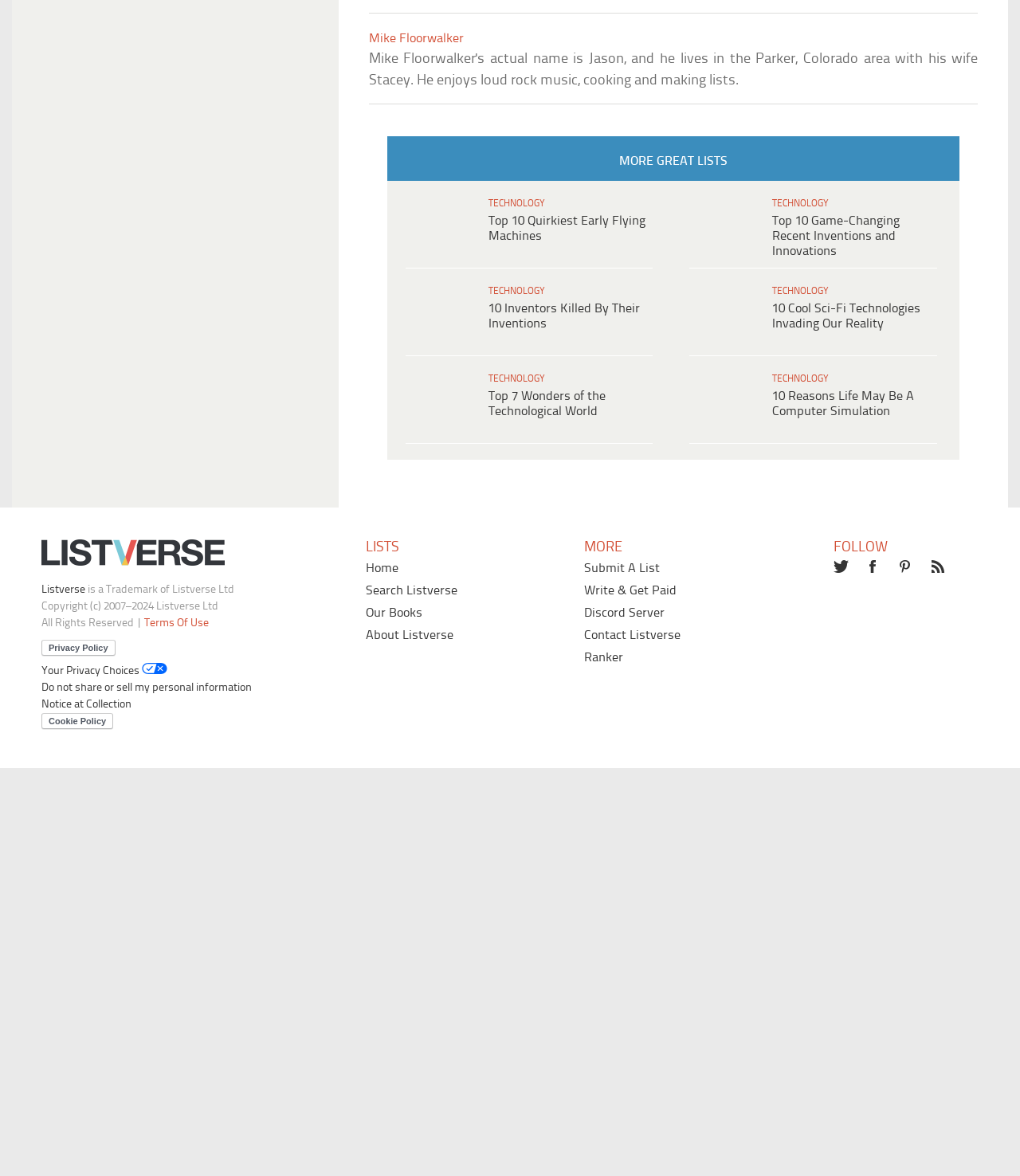Select the bounding box coordinates of the element I need to click to carry out the following instruction: "Visit the home page".

[0.387, 0.81, 0.419, 0.822]